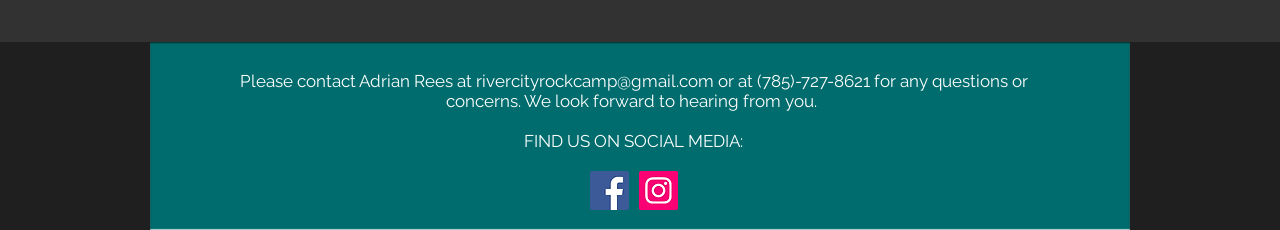What is the email address to contact for questions or concerns?
Please provide a single word or phrase as your answer based on the image.

rivercityrockcamp@gmail.com